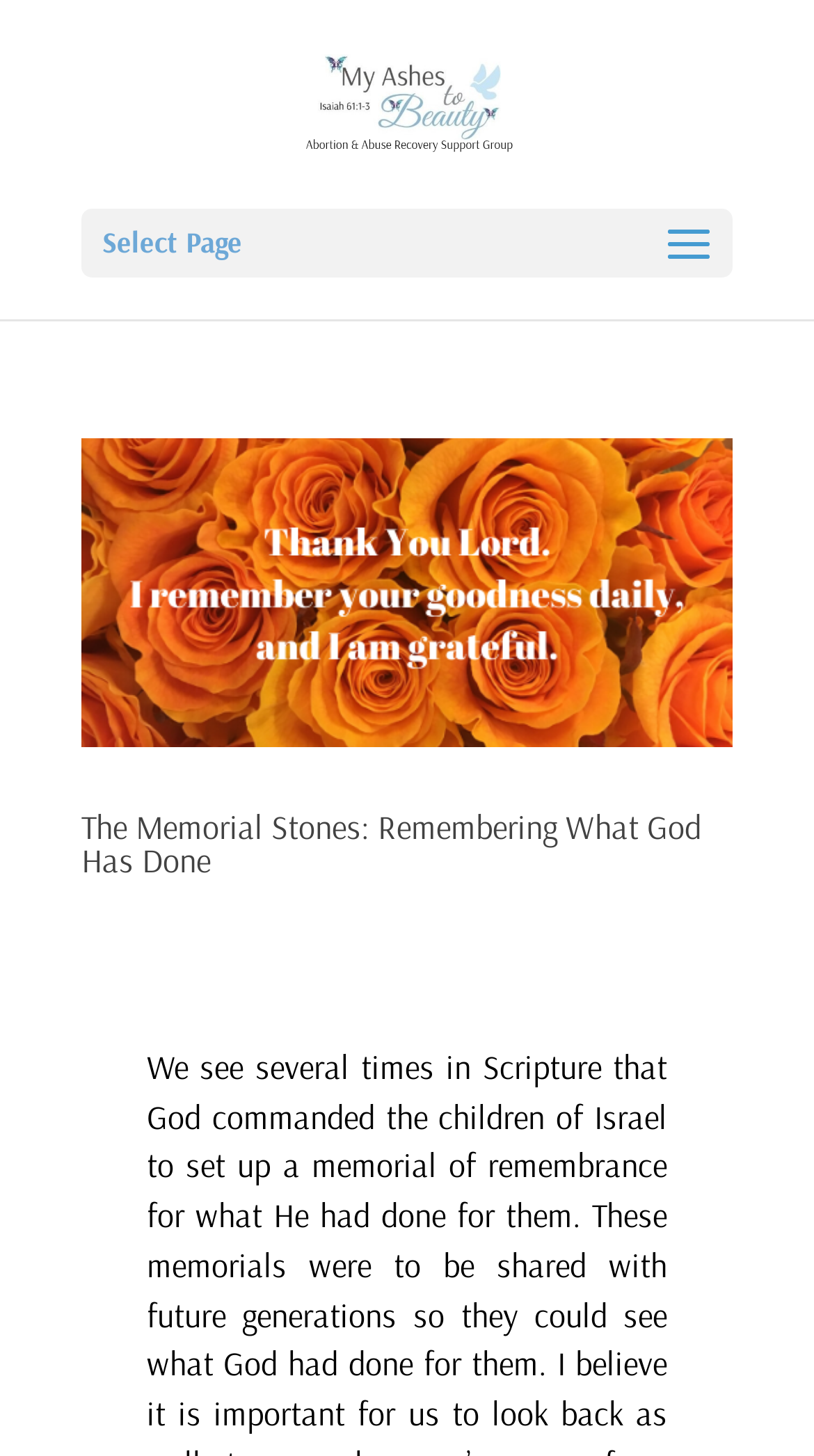Please give a succinct answer using a single word or phrase:
What is the purpose of the 'Select Page' text?

Navigation